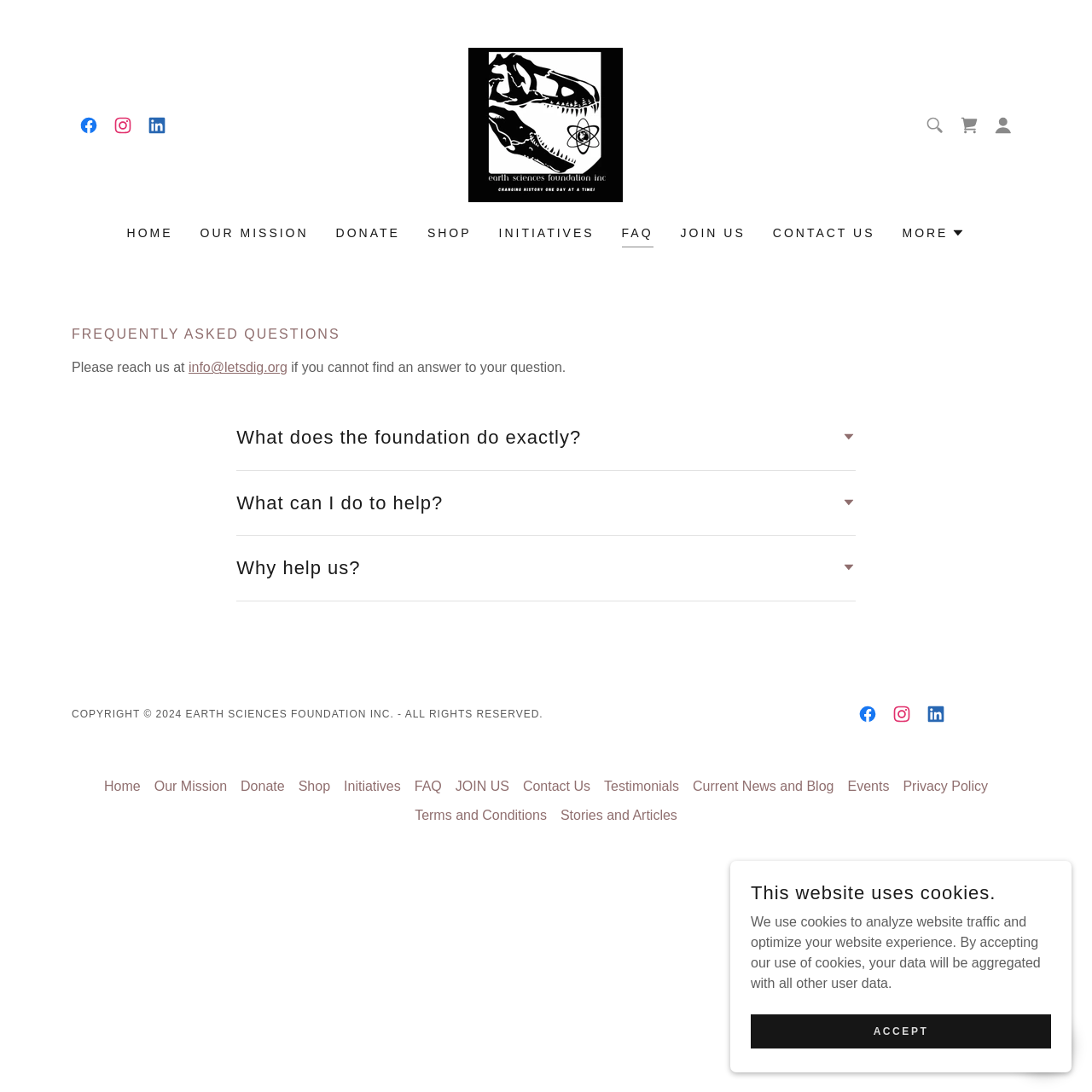How many social media links are at the bottom of the webpage?
Please answer the question with a detailed response using the information from the screenshot.

I counted the social media links at the bottom of the webpage, which are Facebook, Instagram, and LinkedIn, and found that there are three of them.